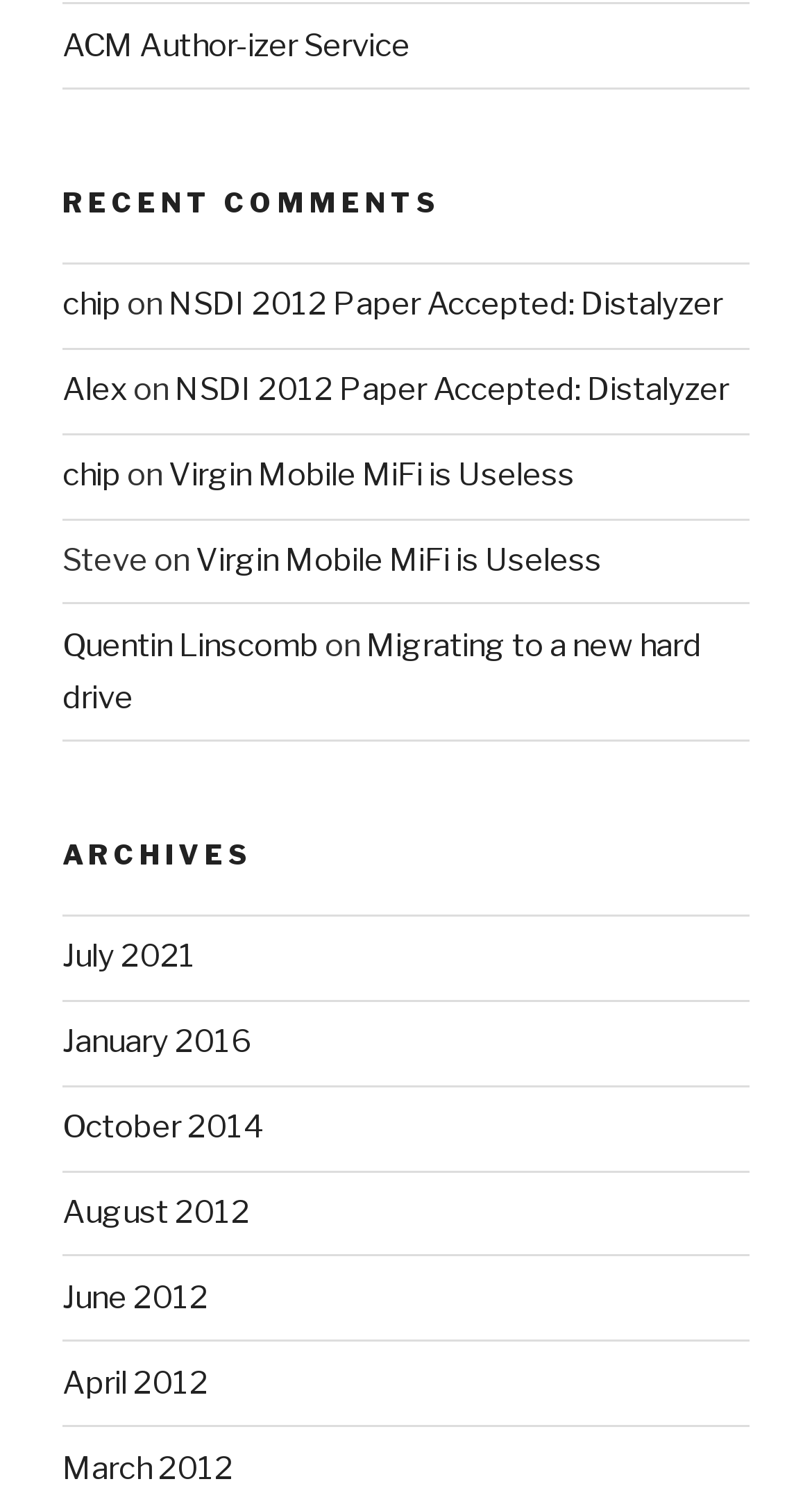Answer the question in one word or a short phrase:
Who is the author of the third comment?

Steve